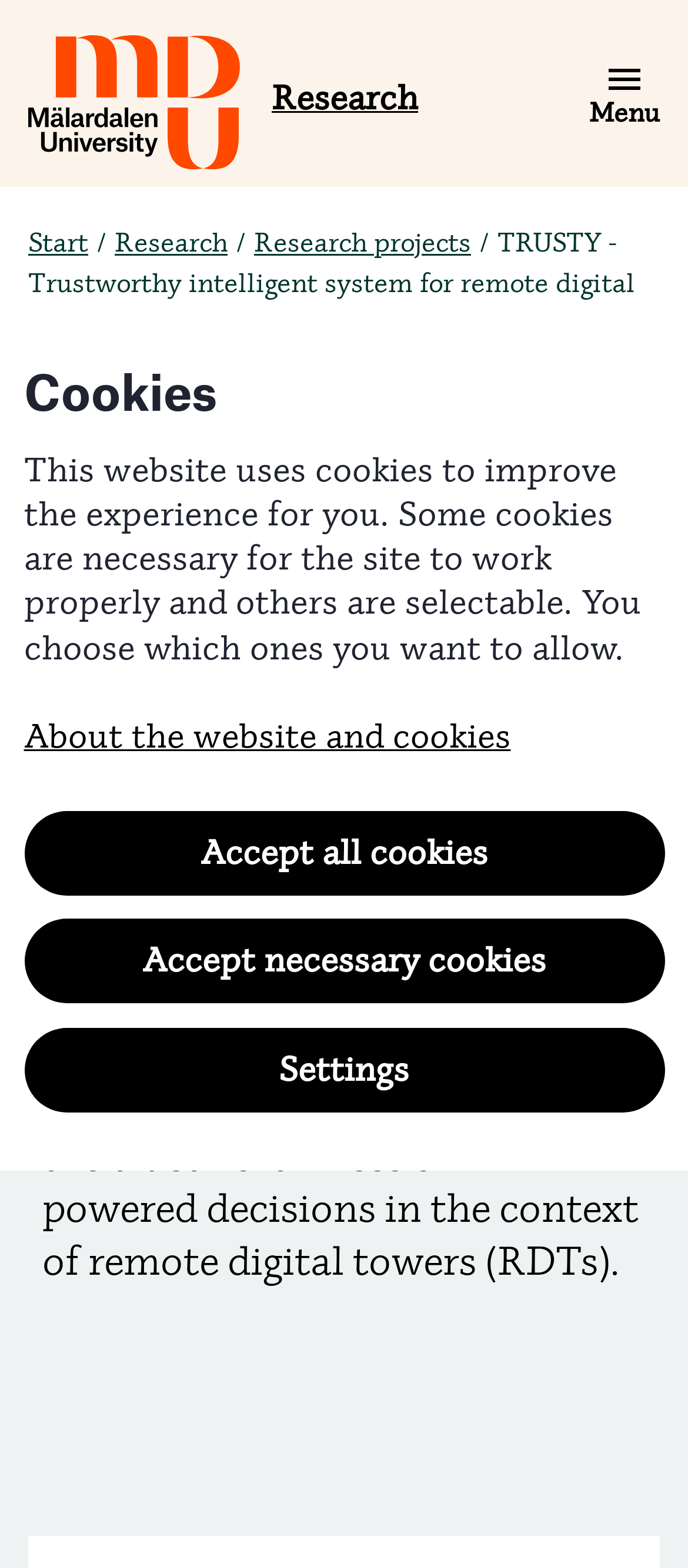What is the context of AI-powered decisions?
Please give a detailed and elaborate explanation in response to the question.

I found the context of AI-powered decisions by looking at the static text element that describes the goal of the TRUSTY project, which mentions 'remote digital towers (RDTs)'.